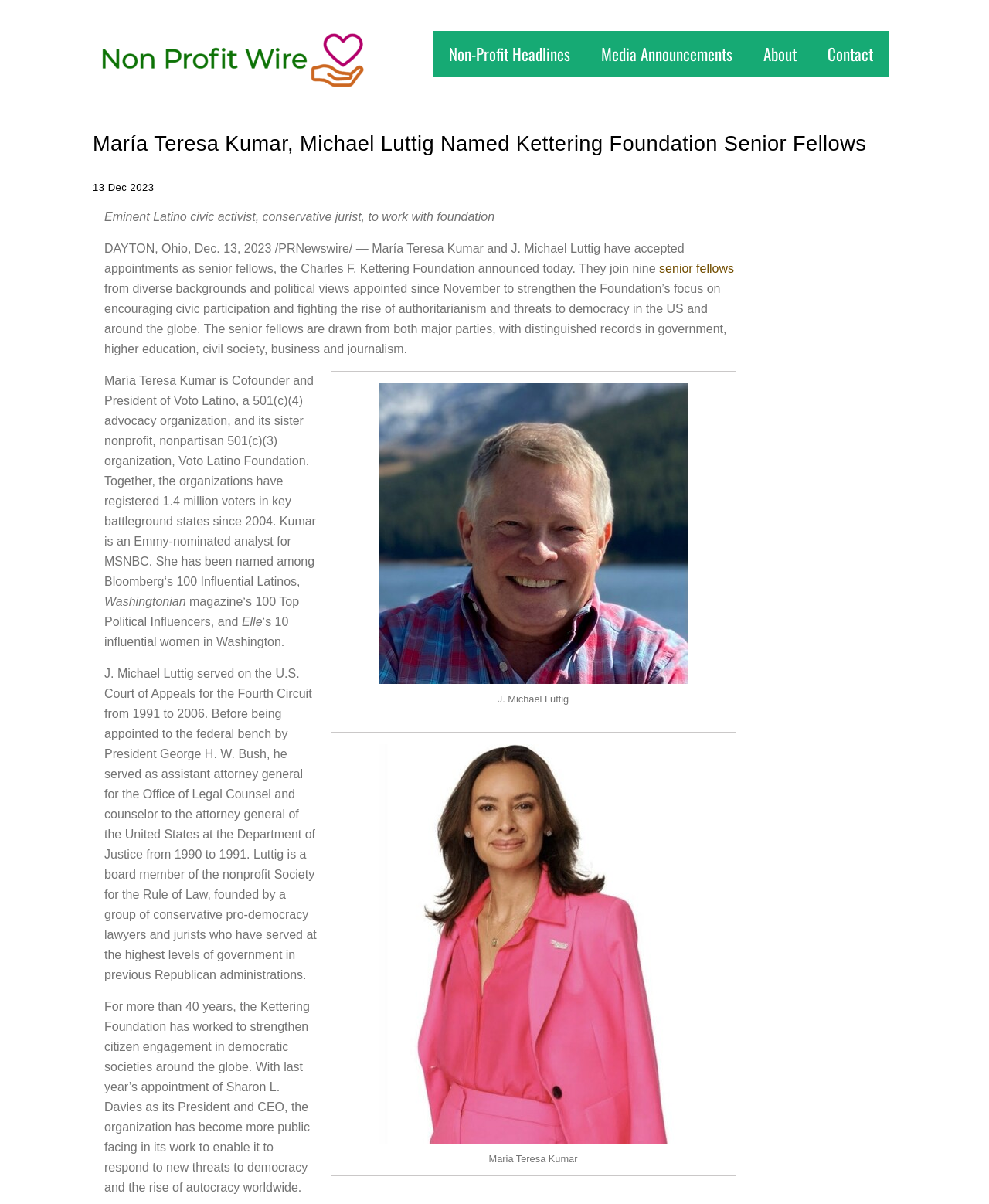Using the provided element description: "Non-Profit Headlines", determine the bounding box coordinates of the corresponding UI element in the screenshot.

[0.438, 0.026, 0.592, 0.064]